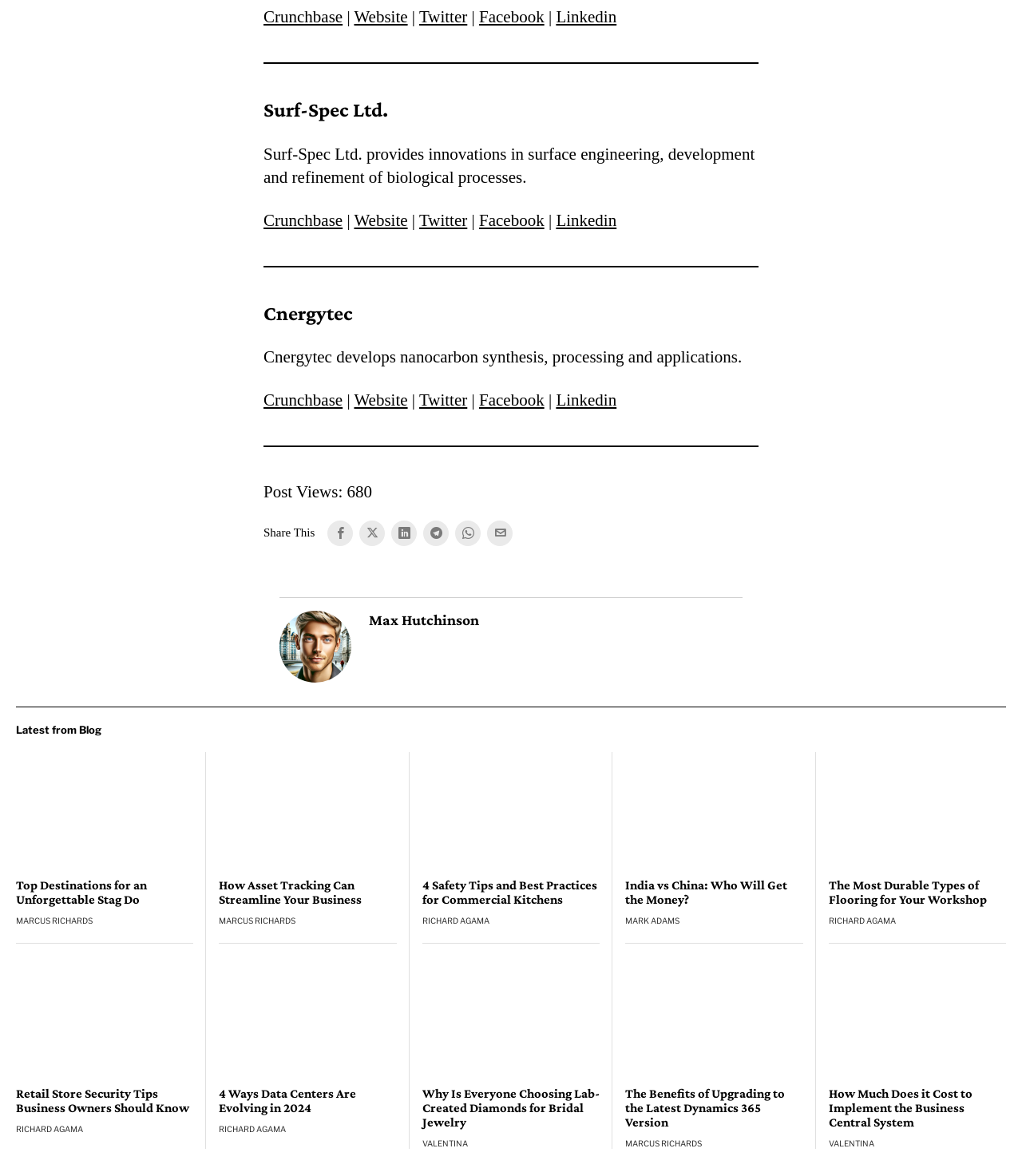What is the name of the company at the top of the page?
Please give a detailed and elaborate explanation in response to the question.

I found the answer by looking at the top of the page, where I saw a heading element with the text 'Surf-Spec Ltd.'.